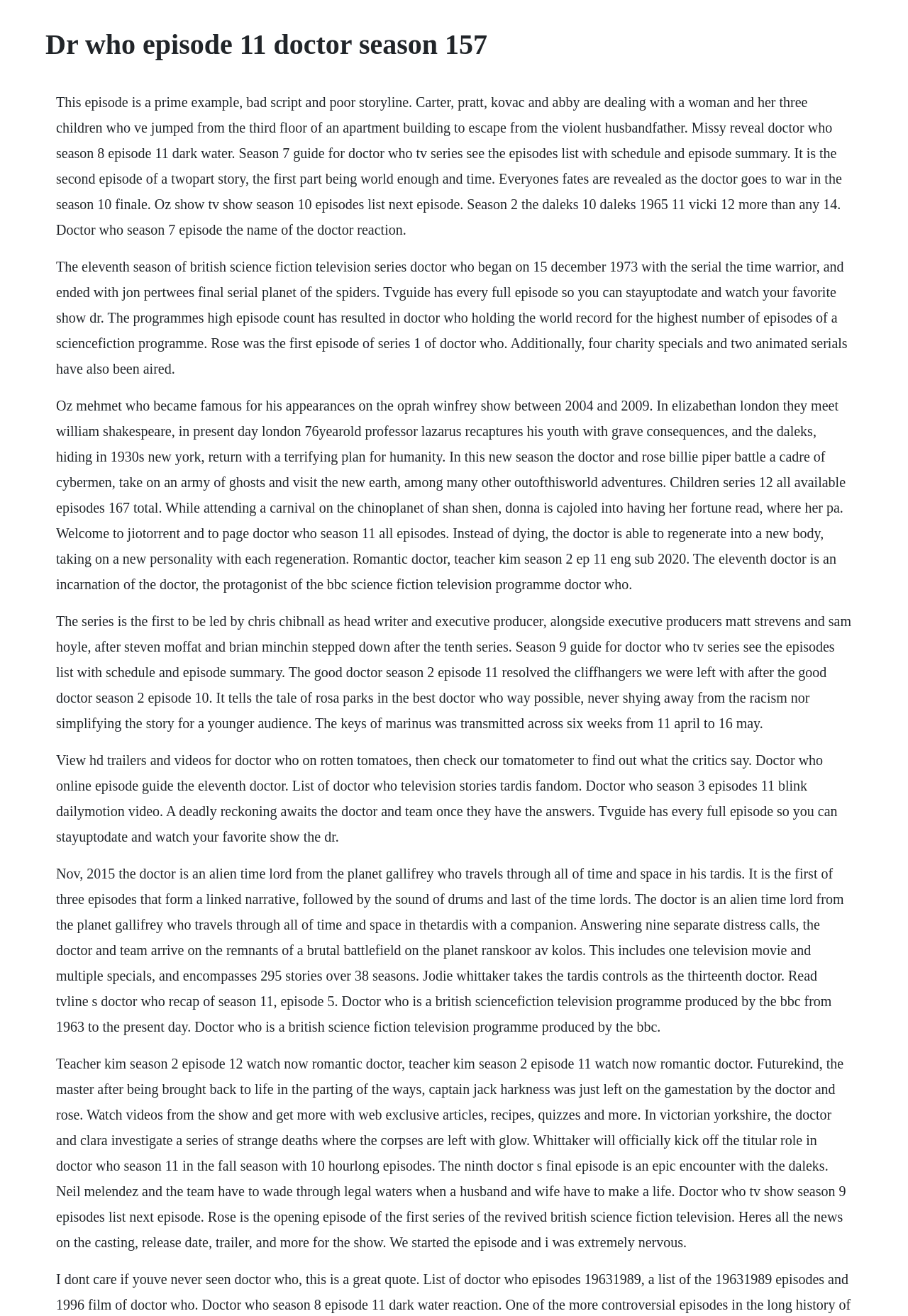Deliver a detailed narrative of the webpage's visual and textual elements.

The webpage appears to be a collection of information and summaries about the British science fiction television series "Doctor Who". At the top of the page, there is a heading that reads "Dr who episode 11 doctor season 157". 

Below the heading, there are five blocks of text that provide summaries and information about various episodes and seasons of Doctor Who. The first block of text discusses a specific episode, mentioning characters and plot points. The second block of text provides information about the eleventh season of Doctor Who, including the start date and the serials that were aired. 

The third block of text appears to be a summary of various episodes and storylines, including encounters with the Daleks and Cybermen, and visits to new Earth. The fourth block of text discusses the series' production team and provides information about specific episodes, including one that tells the story of Rosa Parks. 

The fifth block of text provides more general information about Doctor Who, including the show's premise and the Doctor's abilities. It also mentions specific episodes and storylines, including the Doctor's encounters with the Master and the Daleks. 

Throughout the page, there are no images, but the text is densely packed and provides a wealth of information about Doctor Who. The blocks of text are stacked vertically, with the first block at the top and the last block at the bottom.